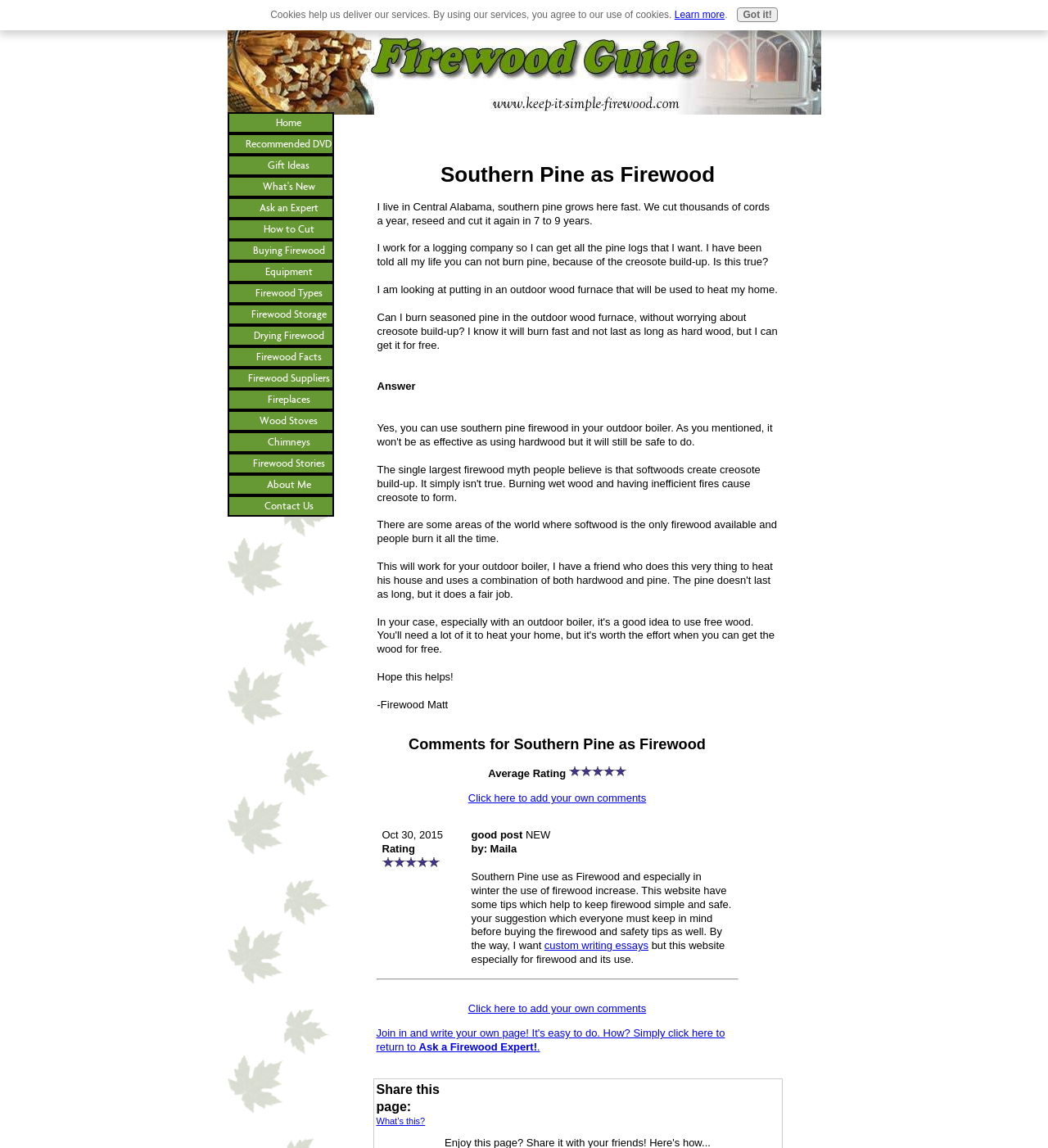What is the type of image in the element with the text 'star'?
Answer the question in a detailed and comprehensive manner.

The image in the element with the text 'star' is likely a star rating image, as it is used to represent the rating of the comment by Maila and is commonly used in rating systems.